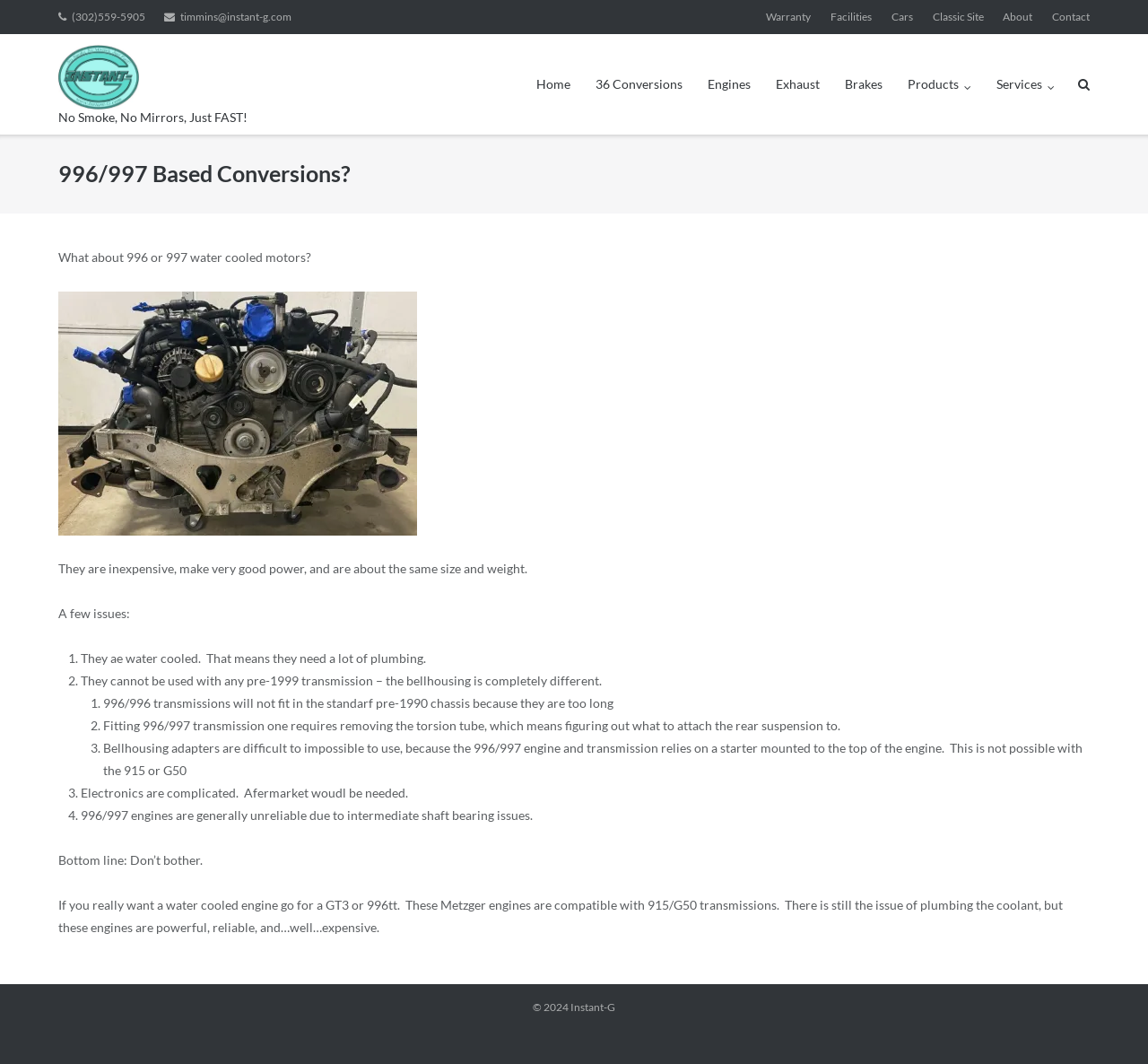Answer the following query concisely with a single word or phrase:
What is the phone number on the webpage?

(302)559-5905